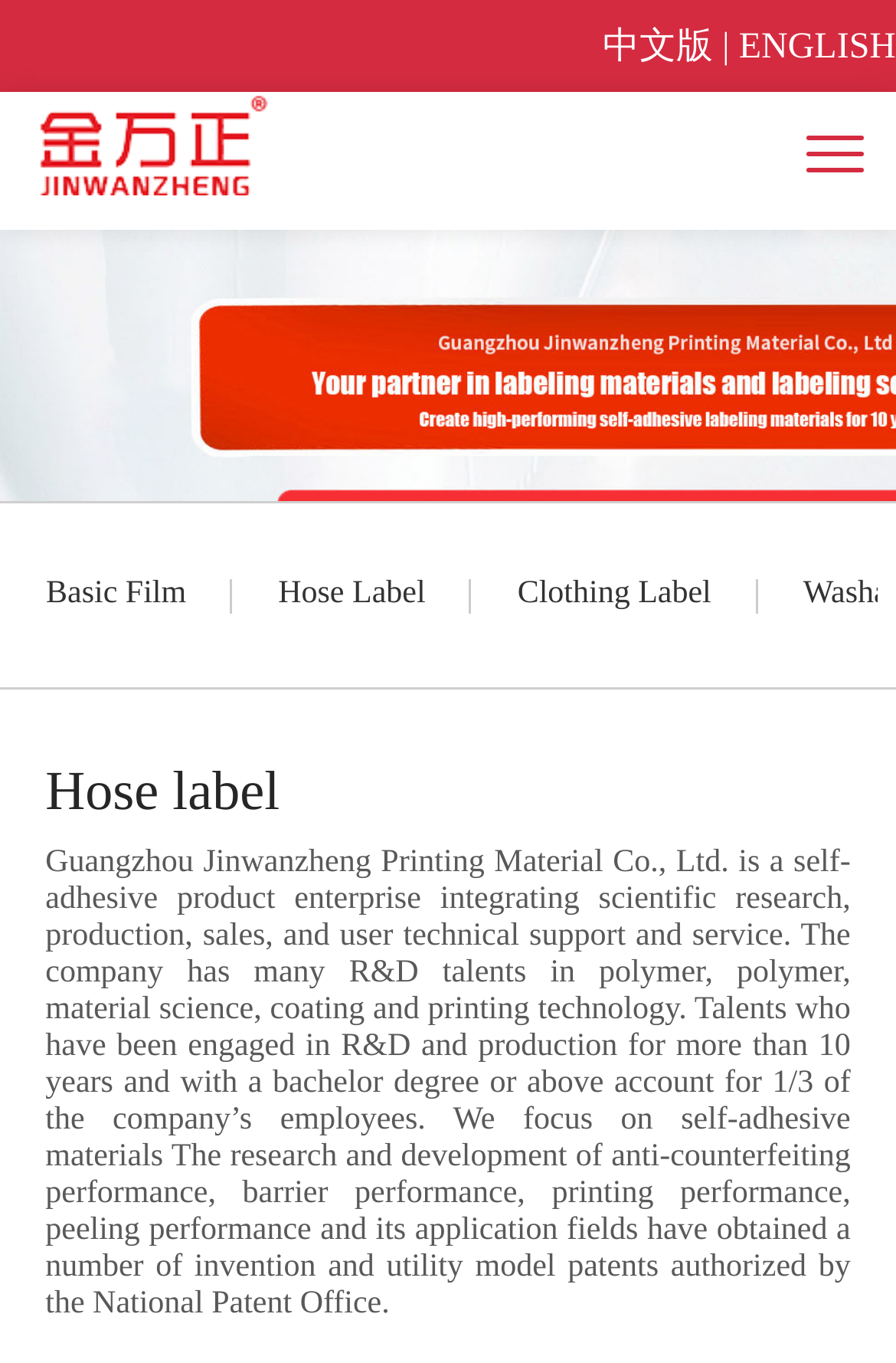Refer to the screenshot and give an in-depth answer to this question: What is the company's business scope?

The company description states that Guangzhou Jinwanzheng Printing Material Co., Ltd. is a self-adhesive product enterprise integrating scientific research, production, sales, and user technical support and service, which indicates that they are involved in a wide range of activities.